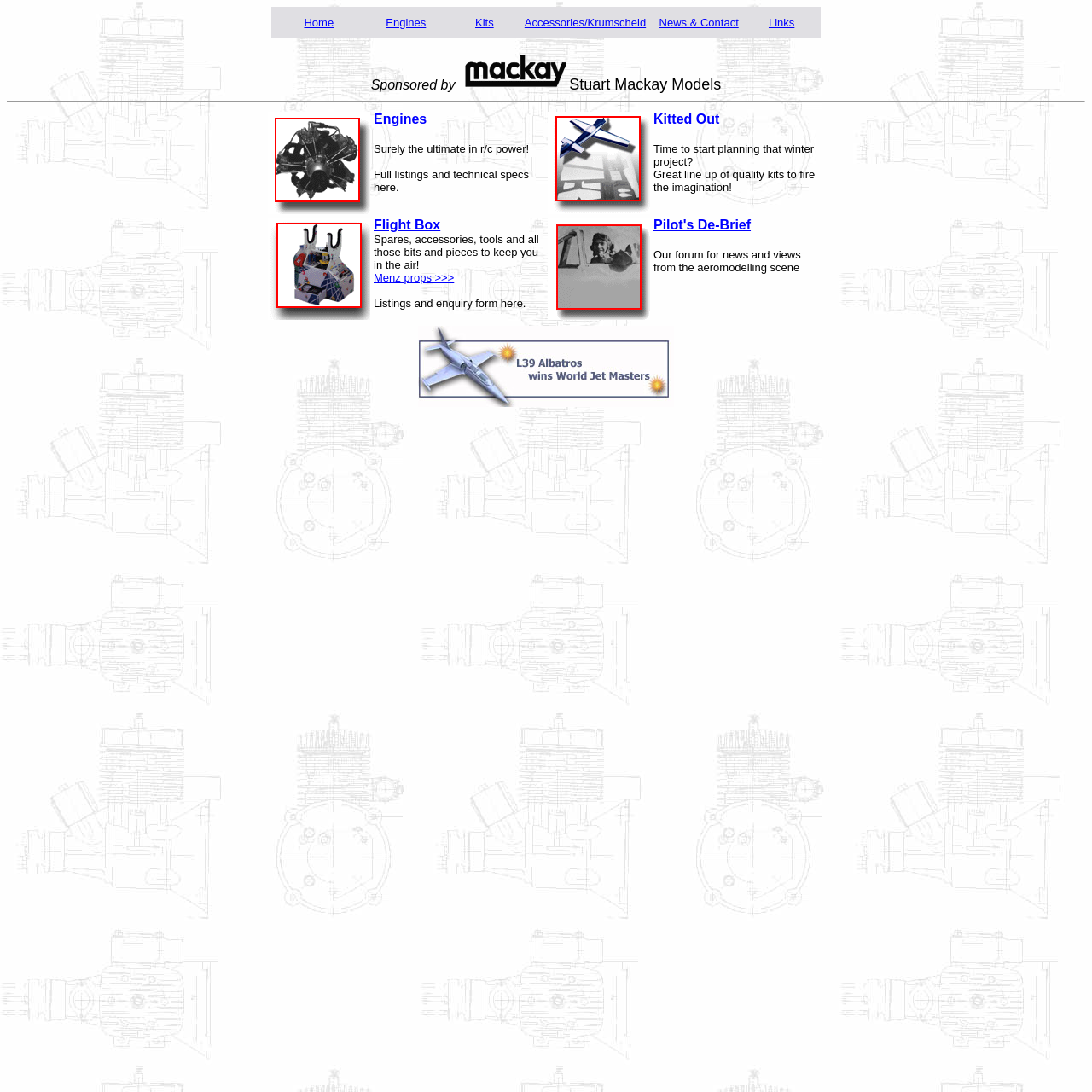Please find the bounding box coordinates in the format (top-left x, top-left y, bottom-right x, bottom-right y) for the given element description. Ensure the coordinates are floating point numbers between 0 and 1. Description: Kitted Out

[0.598, 0.102, 0.659, 0.116]